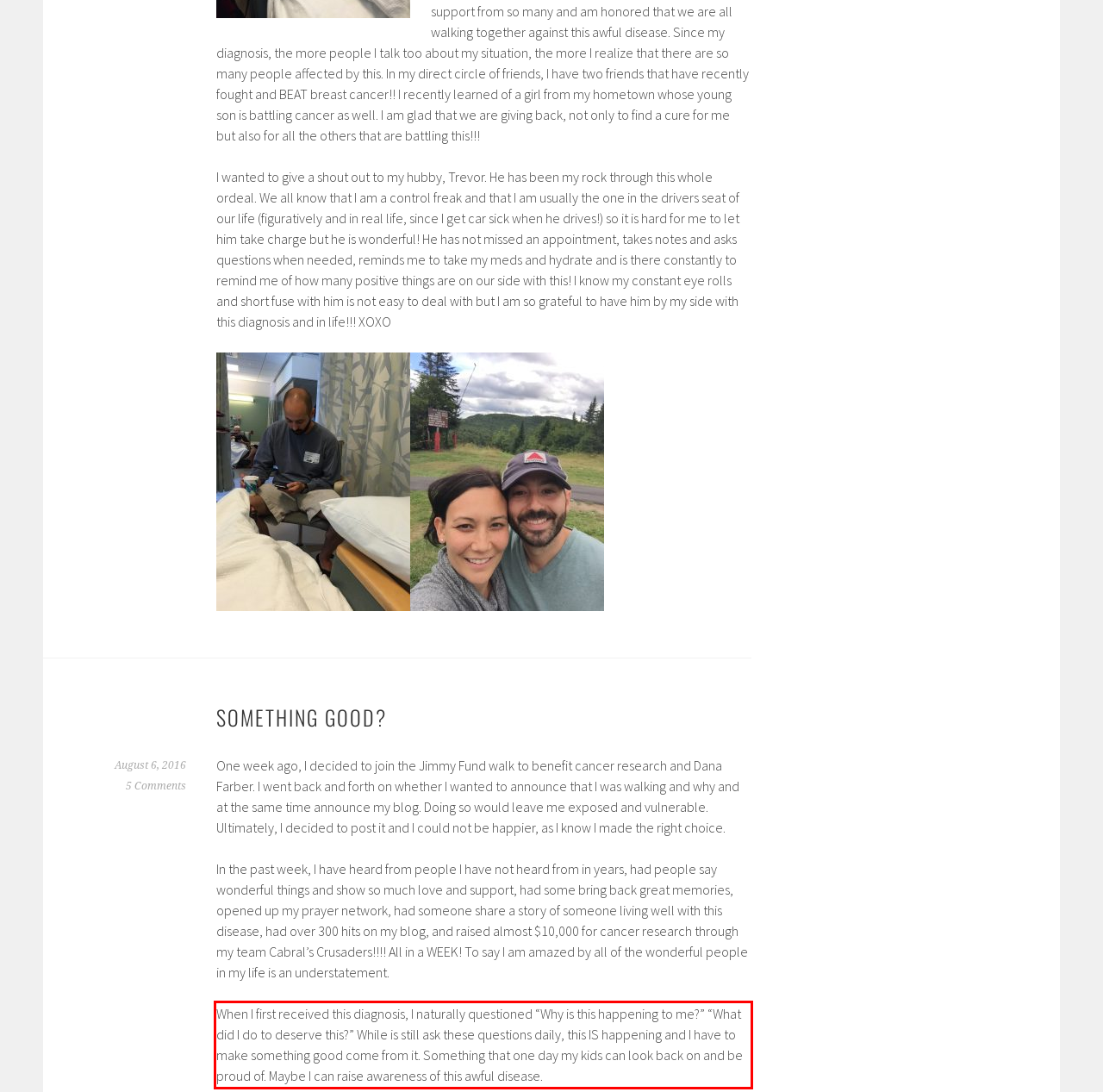You are presented with a screenshot containing a red rectangle. Extract the text found inside this red bounding box.

When I first received this diagnosis, I naturally questioned “Why is this happening to me?” “What did I do to deserve this?” While is still ask these questions daily, this IS happening and I have to make something good come from it. Something that one day my kids can look back on and be proud of. Maybe I can raise awareness of this awful disease.